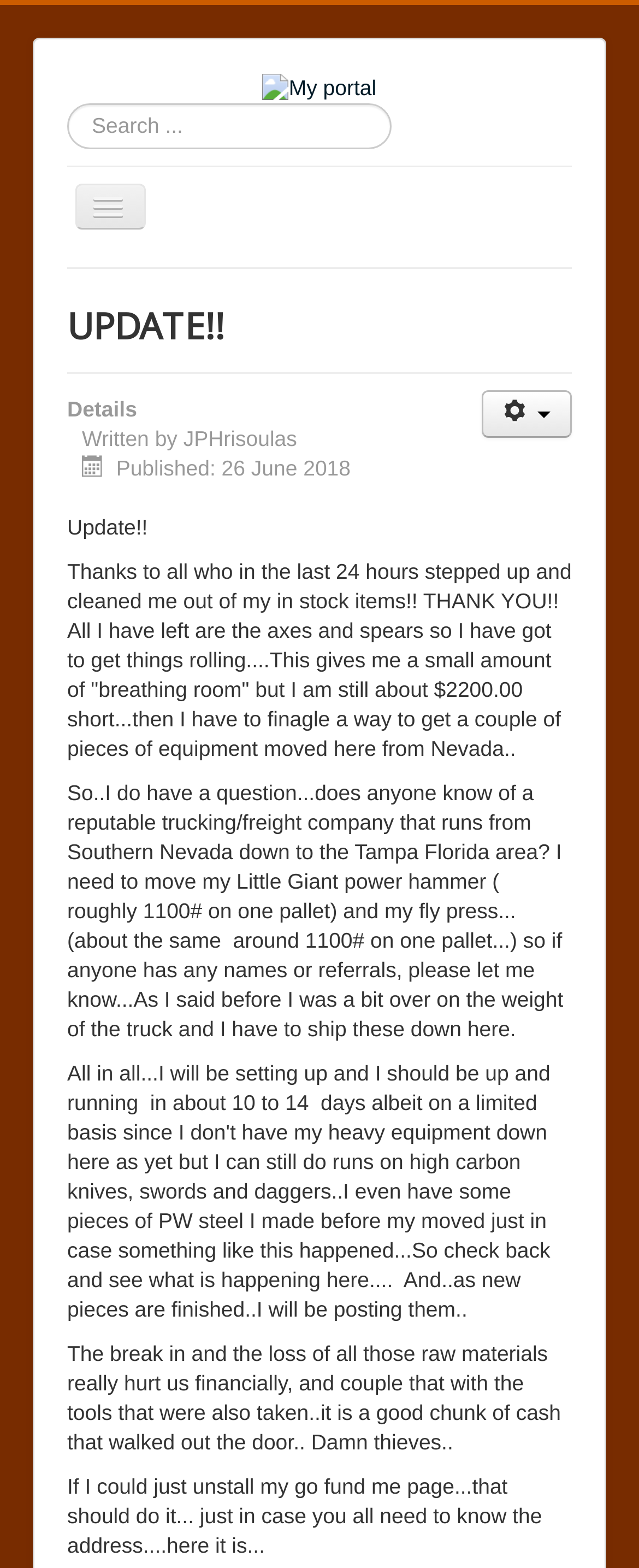Please use the details from the image to answer the following question comprehensively:
What is the name of the portal?

The question asks for the name of the portal, which can be found in the link element with the text 'My portal' and an image with the same text. This element is located at the top of the webpage, indicating that it is the main portal.